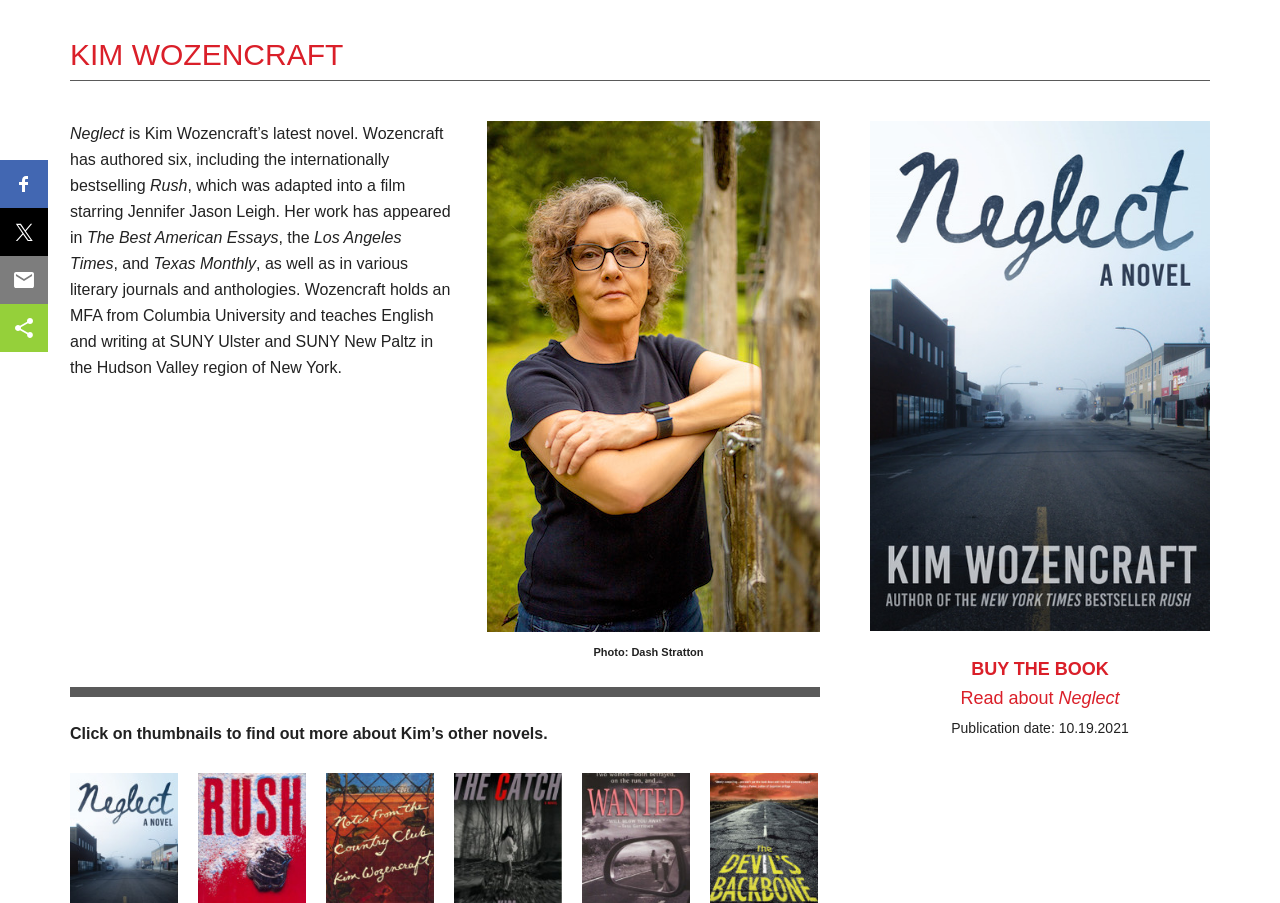What is the title of Kim Wozencraft's latest novel?
Using the information from the image, give a concise answer in one word or a short phrase.

Neglect